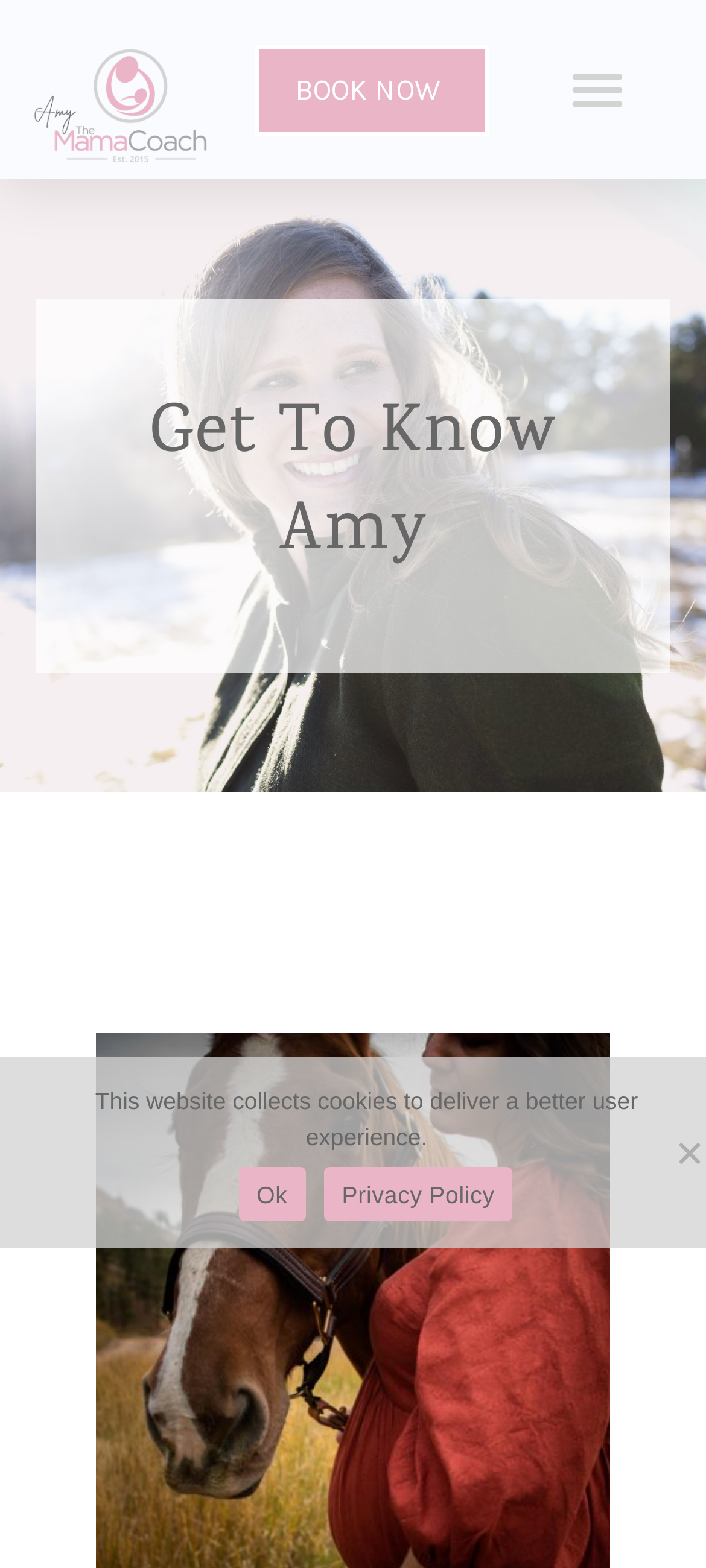What is the purpose of the 'BOOK NOW' link?
Give a comprehensive and detailed explanation for the question.

The 'BOOK NOW' link is prominently displayed on the webpage, suggesting that it is a call-to-action for users to book an appointment with Amy, who is a nurse practitioner.